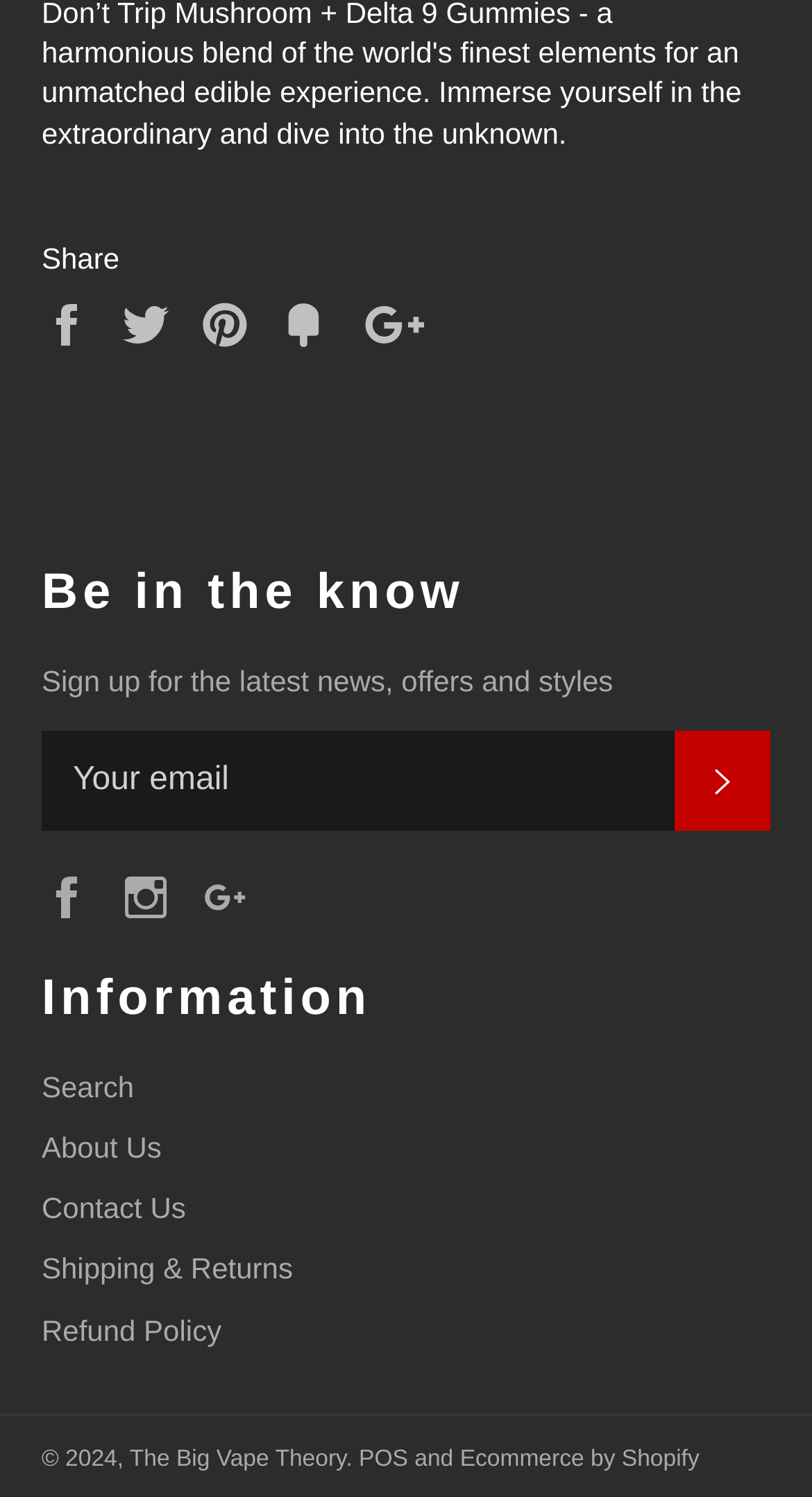Please determine the bounding box coordinates, formatted as (top-left x, top-left y, bottom-right x, bottom-right y), with all values as floating point numbers between 0 and 1. Identify the bounding box of the region described as: Contact Us

[0.051, 0.796, 0.229, 0.818]